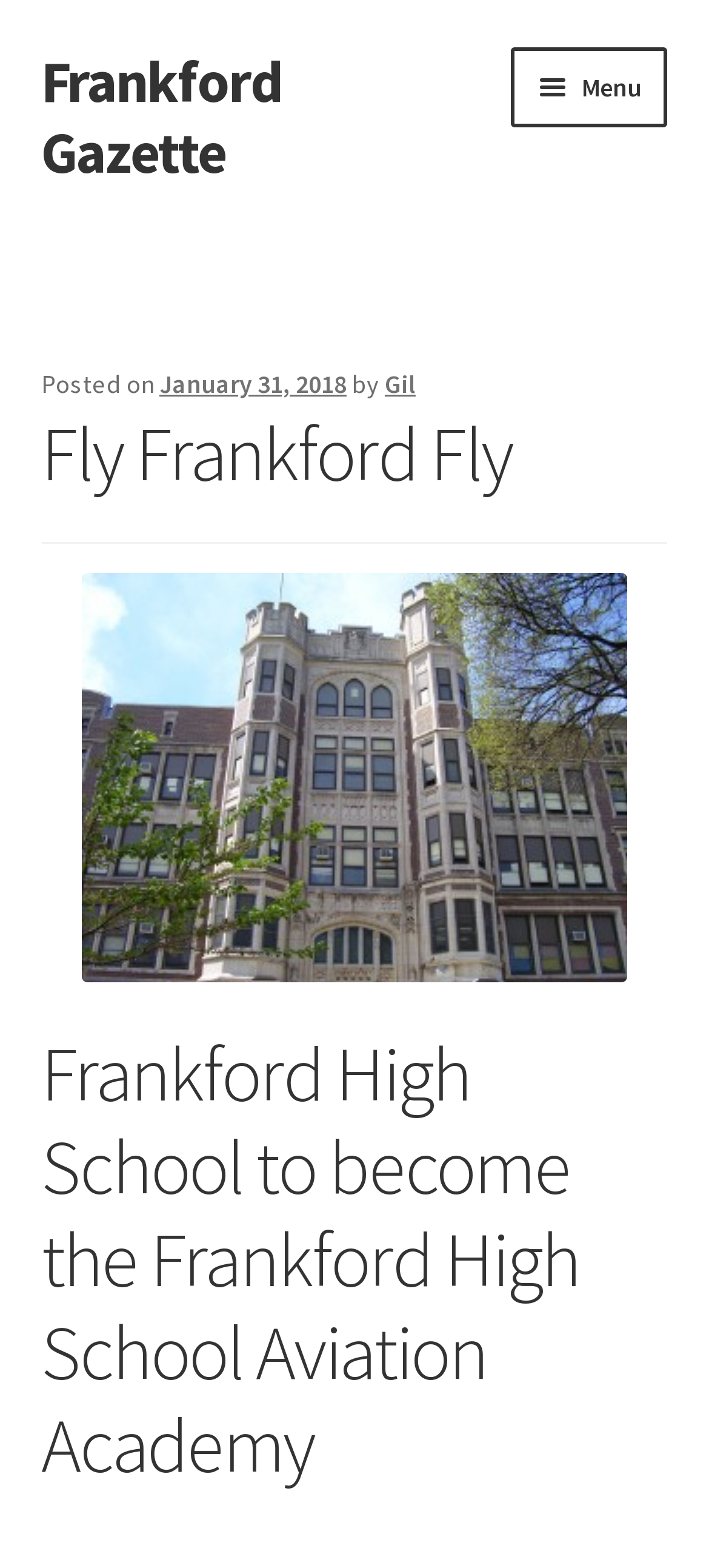What is the name of the school?
Your answer should be a single word or phrase derived from the screenshot.

Frankford High School